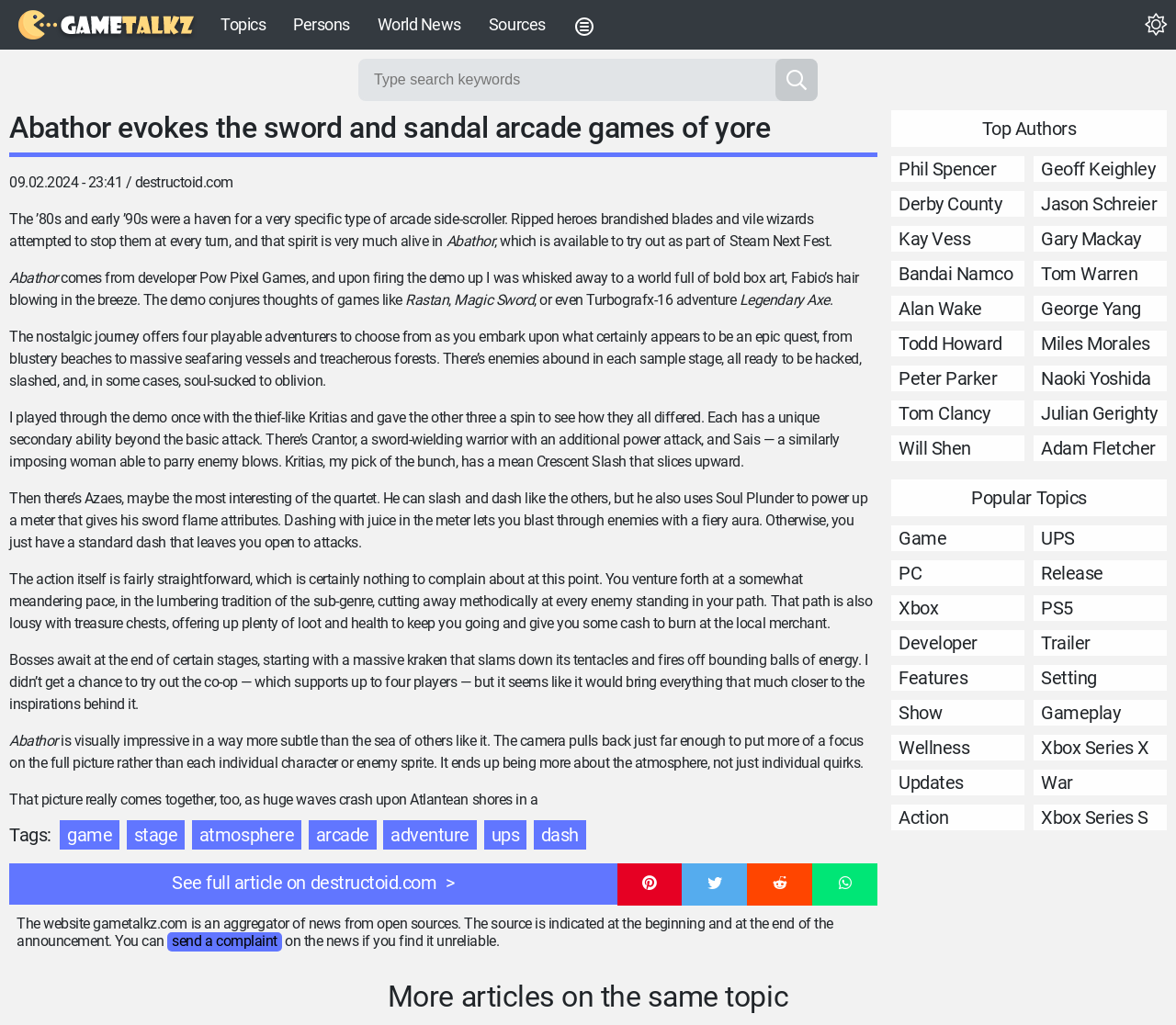From the webpage screenshot, predict the bounding box coordinates (top-left x, top-left y, bottom-right x, bottom-right y) for the UI element described here: See full article on destructoid.com

[0.008, 0.843, 0.525, 0.883]